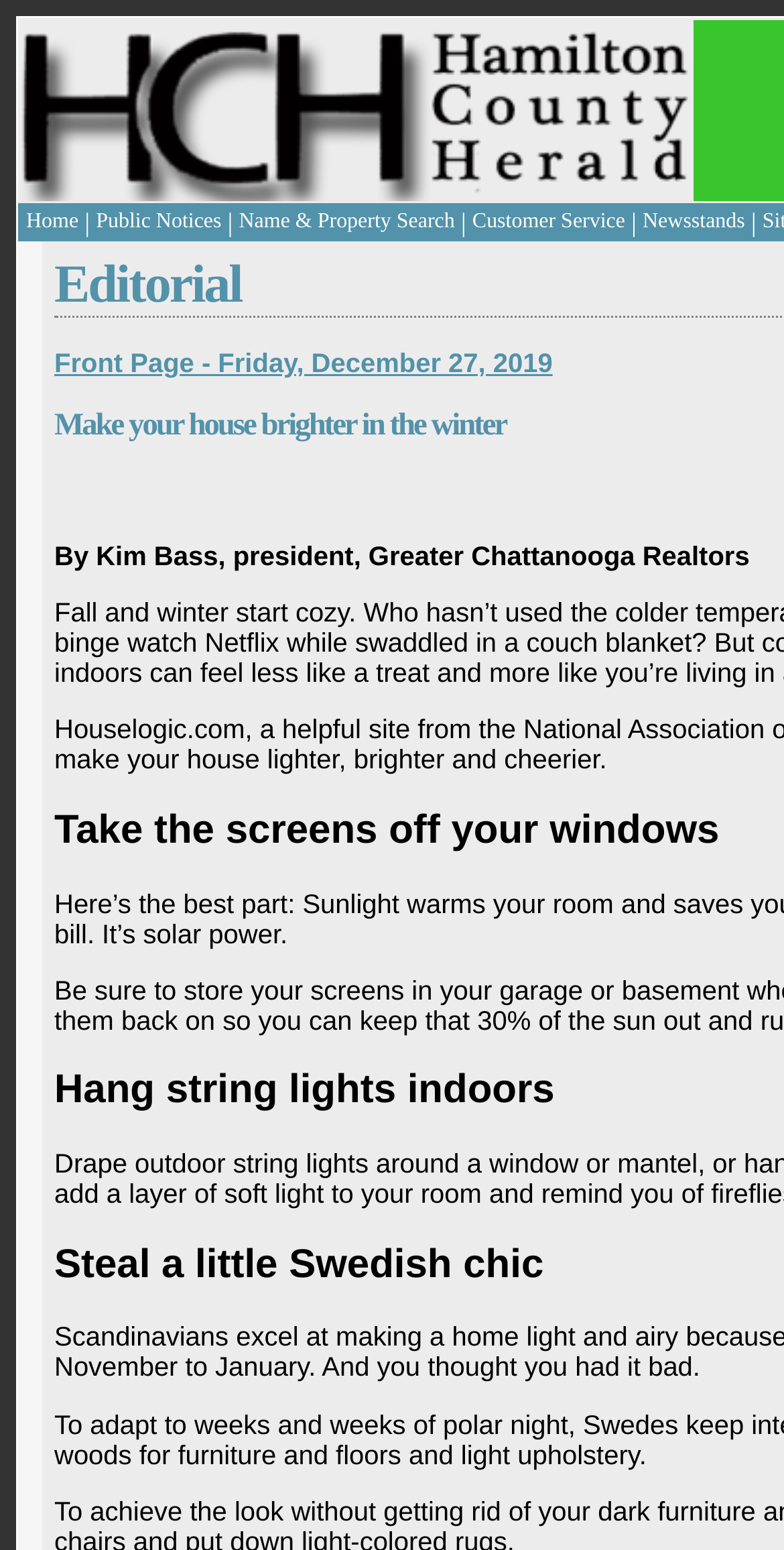What is the name of the newspaper? Using the information from the screenshot, answer with a single word or phrase.

Hamilton County Herald